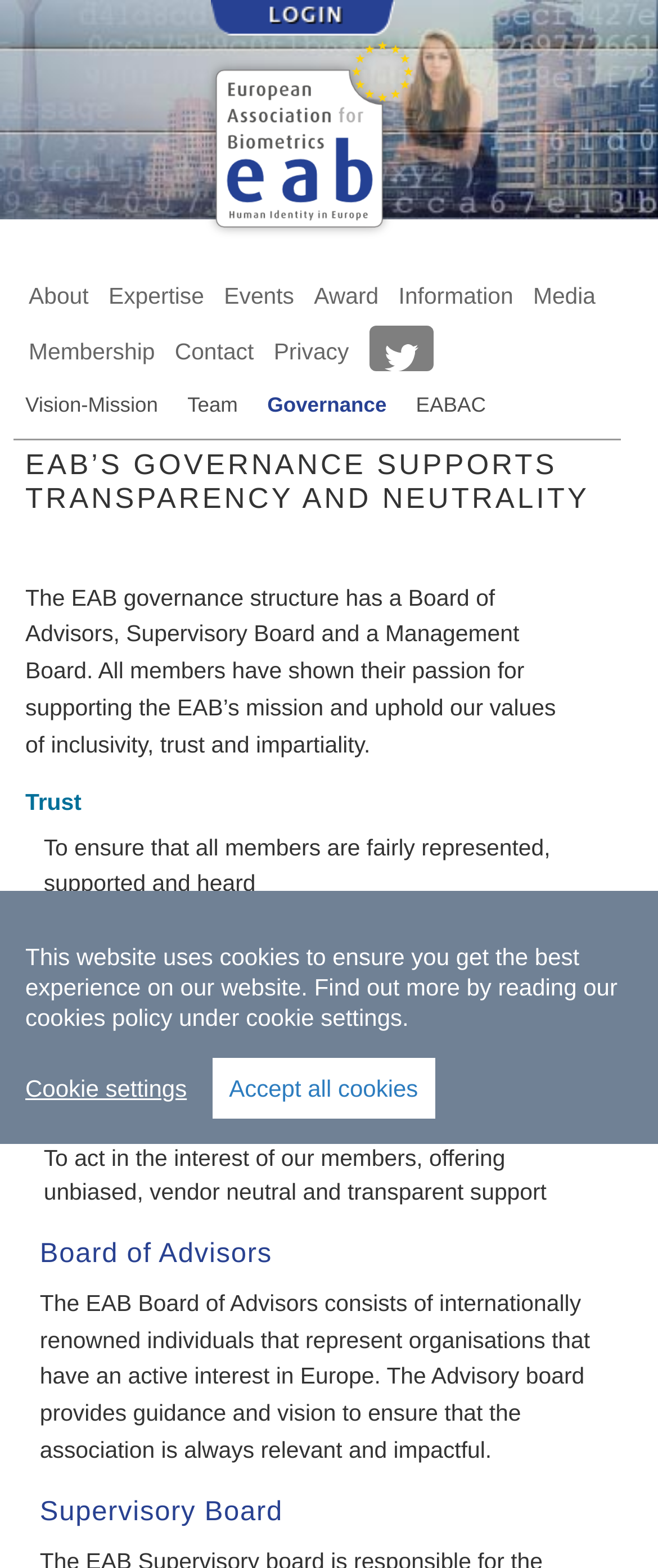Highlight the bounding box of the UI element that corresponds to this description: "Accept all cookies".

[0.322, 0.675, 0.661, 0.713]